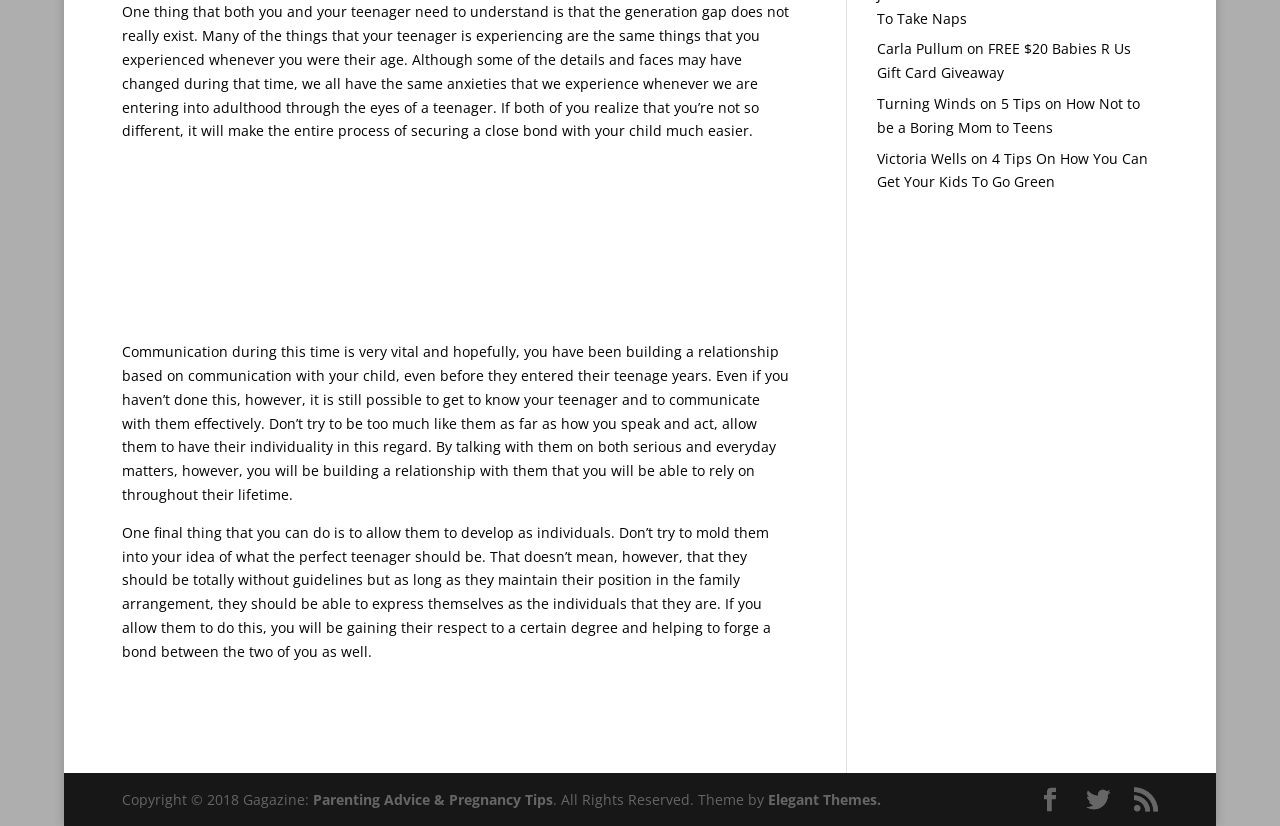Provide the bounding box for the UI element matching this description: "Parenting Advice & Pregnancy Tips".

[0.244, 0.956, 0.432, 0.979]